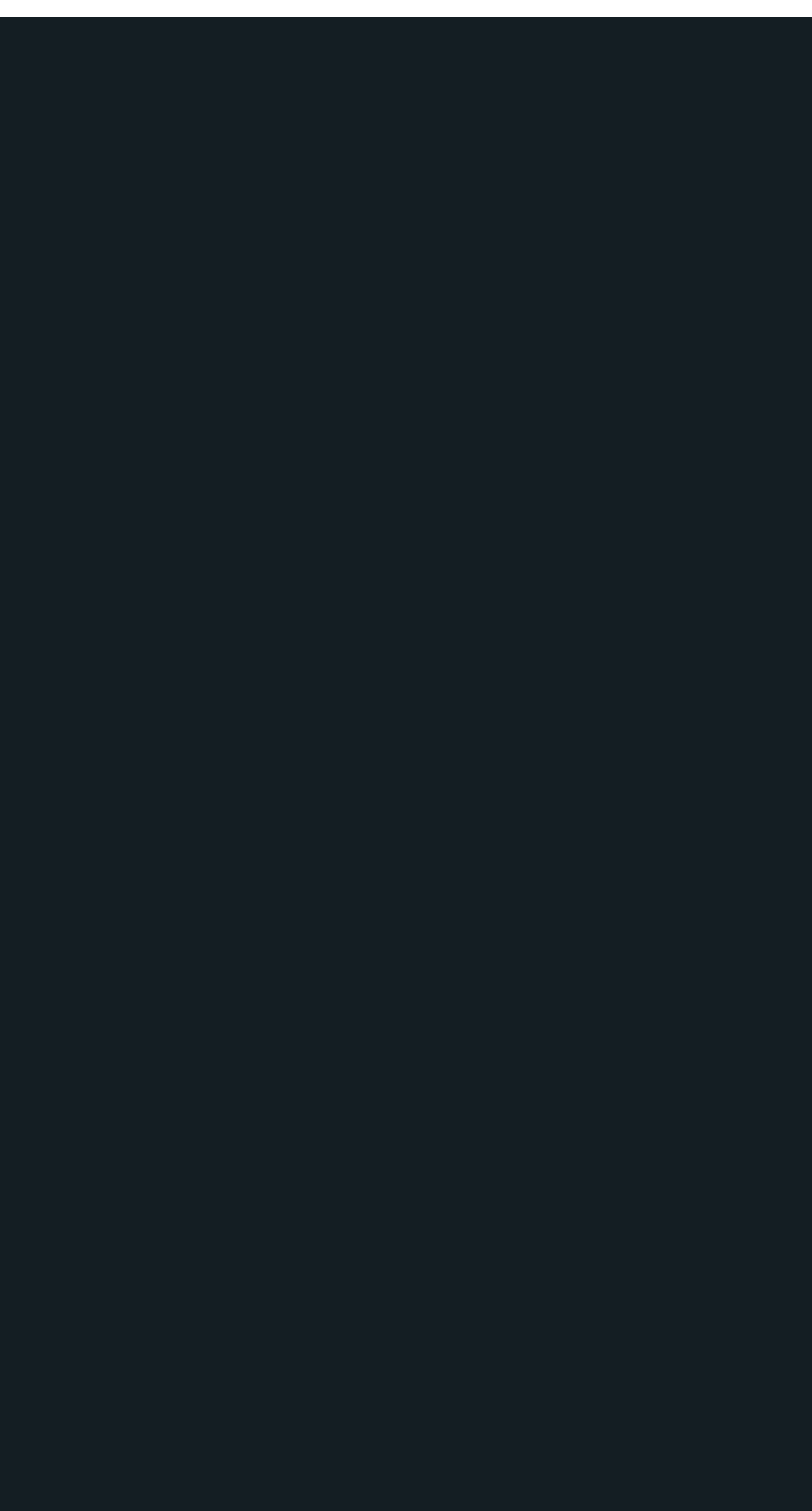How many links are under the 'Connect' heading?
Refer to the image and provide a one-word or short phrase answer.

4